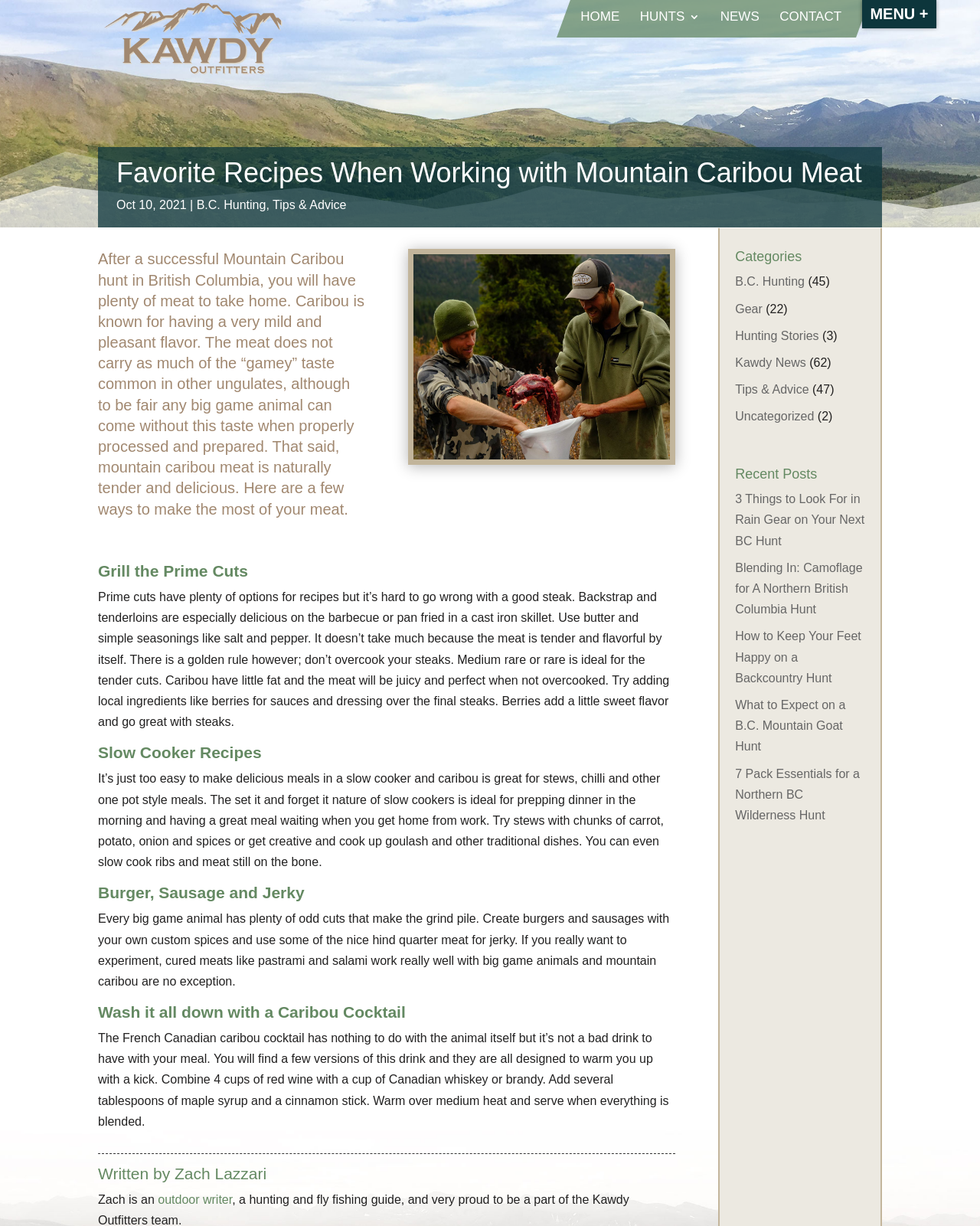Describe all the key features of the webpage in detail.

This webpage is about favorite recipes when working with mountain caribou meat. At the top, there is a logo of "Kawdy Outfitters" with a link to the homepage. Below the logo, there are navigation links to "HOME", "HUNTS 3", "NEWS", and "CONTACT". A search bar is also located at the top.

The main content of the webpage starts with a heading "Favorite Recipes When Working with Mountain Caribou Meat" followed by a date "Oct 10, 2021". There are two links to "B.C. Hunting" and "Tips & Advice" on the left side. The main text explains that mountain caribou meat is mild and pleasant in flavor, and provides several recipes to make the most of it.

Below the main text, there is an image related to recipes for mountain caribou. The webpage is then divided into four sections: "Grill the Prime Cuts", "Slow Cooker Recipes", "Burger, Sausage and Jerky", and "Wash it all down with a Caribou Cocktail". Each section provides a brief description and recipe ideas.

On the right side of the webpage, there are categories including "B.C. Hunting", "Gear", "Hunting Stories", "Kawdy News", "Tips & Advice", and "Uncategorized", each with a number of related articles. Below the categories, there are recent posts with links to articles such as "3 Things to Look For in Rain Gear on Your Next BC Hunt" and "What to Expect on a B.C. Mountain Goat Hunt".

At the bottom right corner, there is a "MENU +" button.